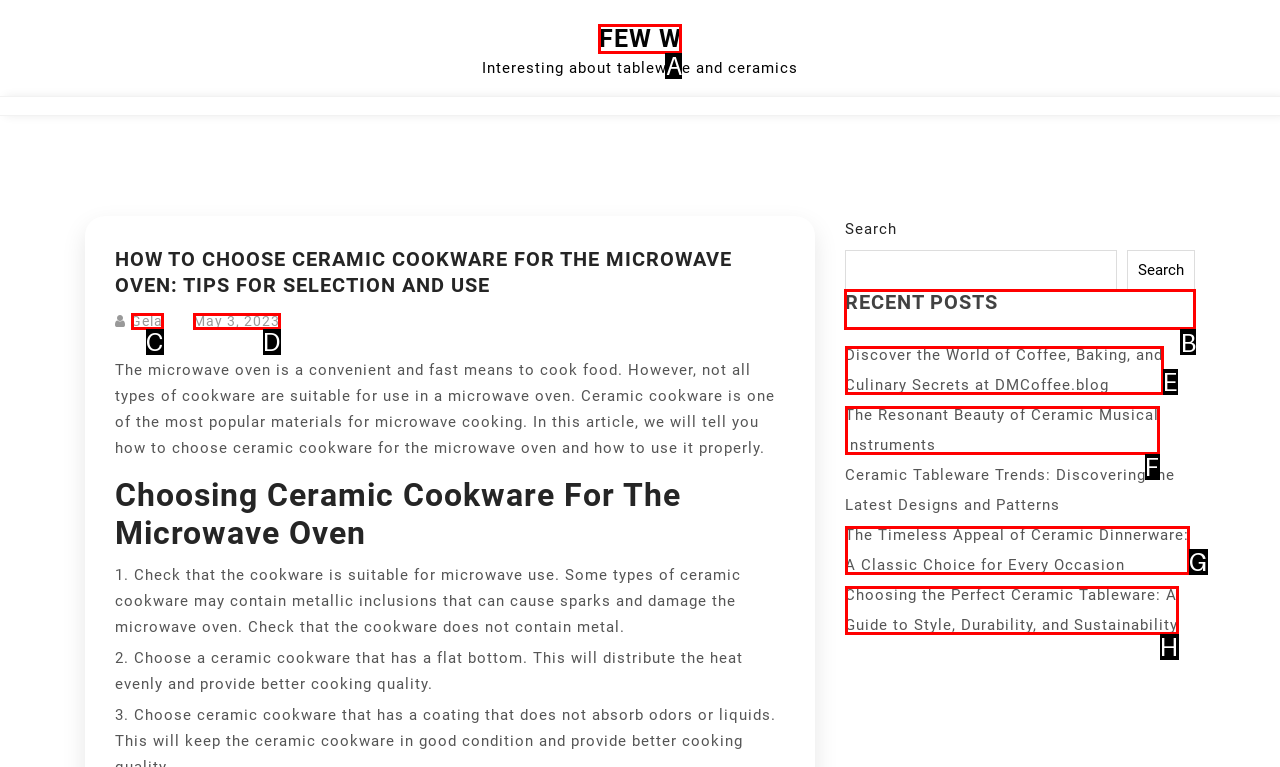Tell me which option I should click to complete the following task: Explore recent posts
Answer with the option's letter from the given choices directly.

B